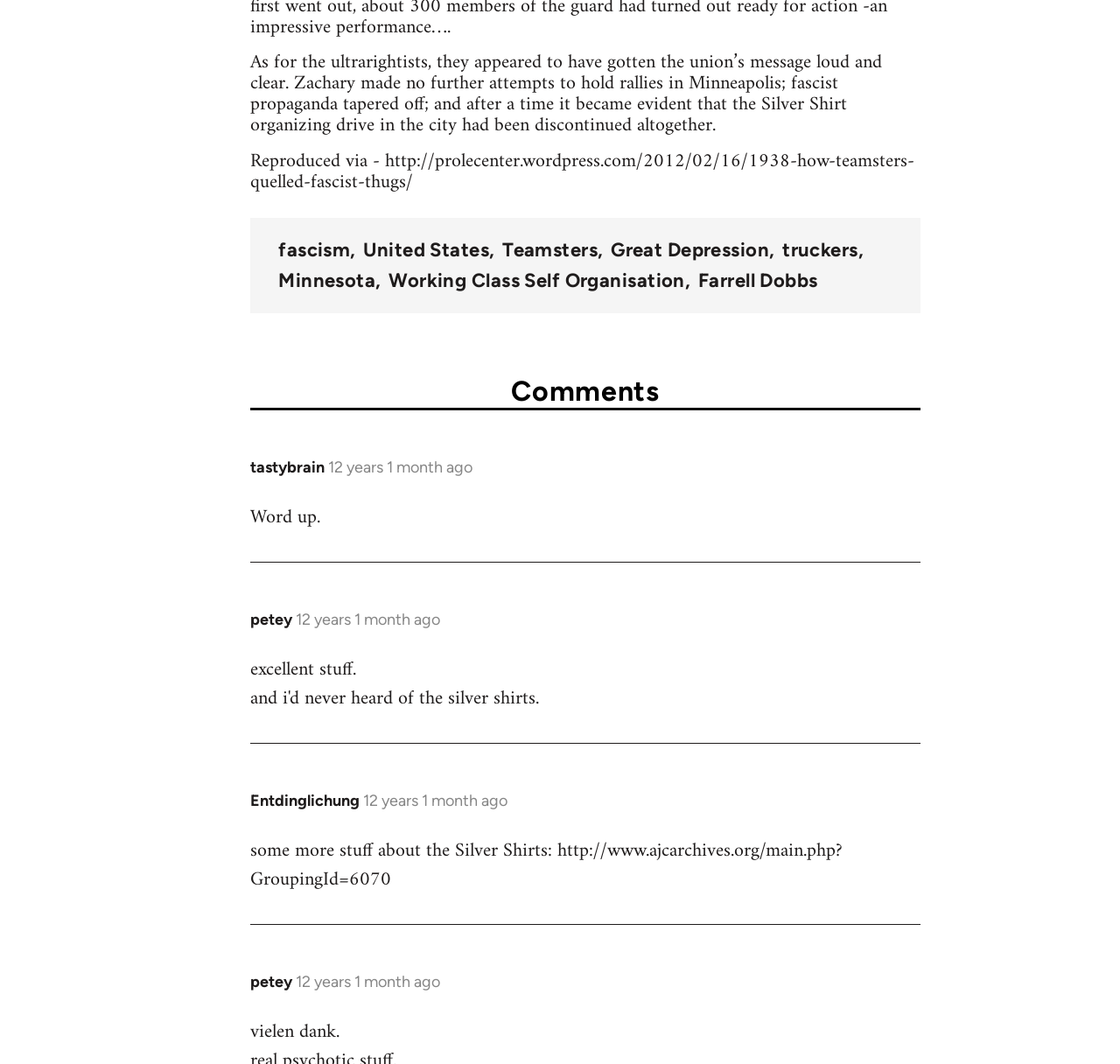What is the organization mentioned in the article?
Please utilize the information in the image to give a detailed response to the question.

The organization mentioned in the article is the Teamsters, which is explicitly stated in the text as 'how Teamsters quelled fascist thugs' and also mentioned as a link 'Teamsters'.